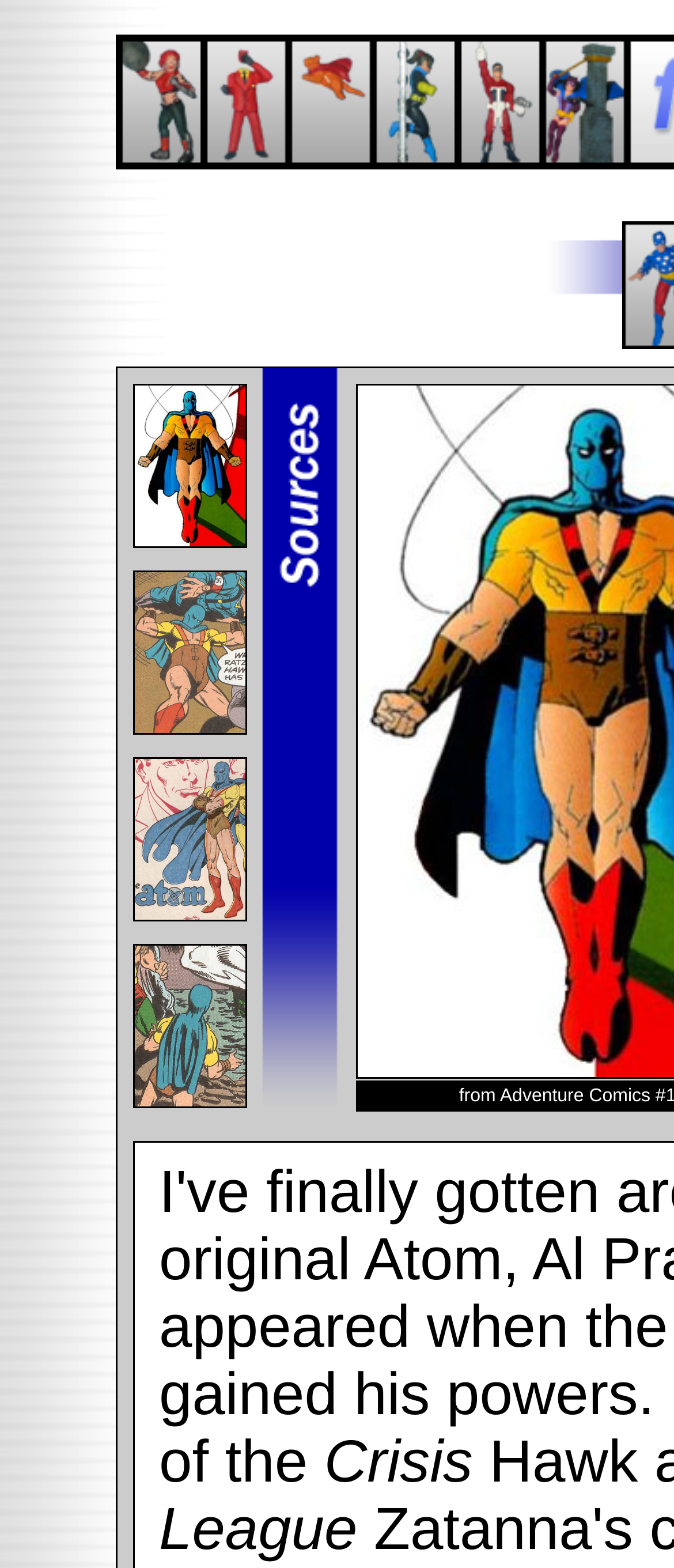Create an elaborate caption that covers all aspects of the webpage.

The webpage is titled "flatmods - The Atom" and features a prominent section with four links, each accompanied by an image. These links are positioned in a vertical column, with the first link at the top and the fourth link at the bottom. The images associated with each link are small and situated to the left of the links.

Below this section, there is a single line of text that reads "Crisis". This text is positioned near the bottom of the page, slightly above the middle horizontally.